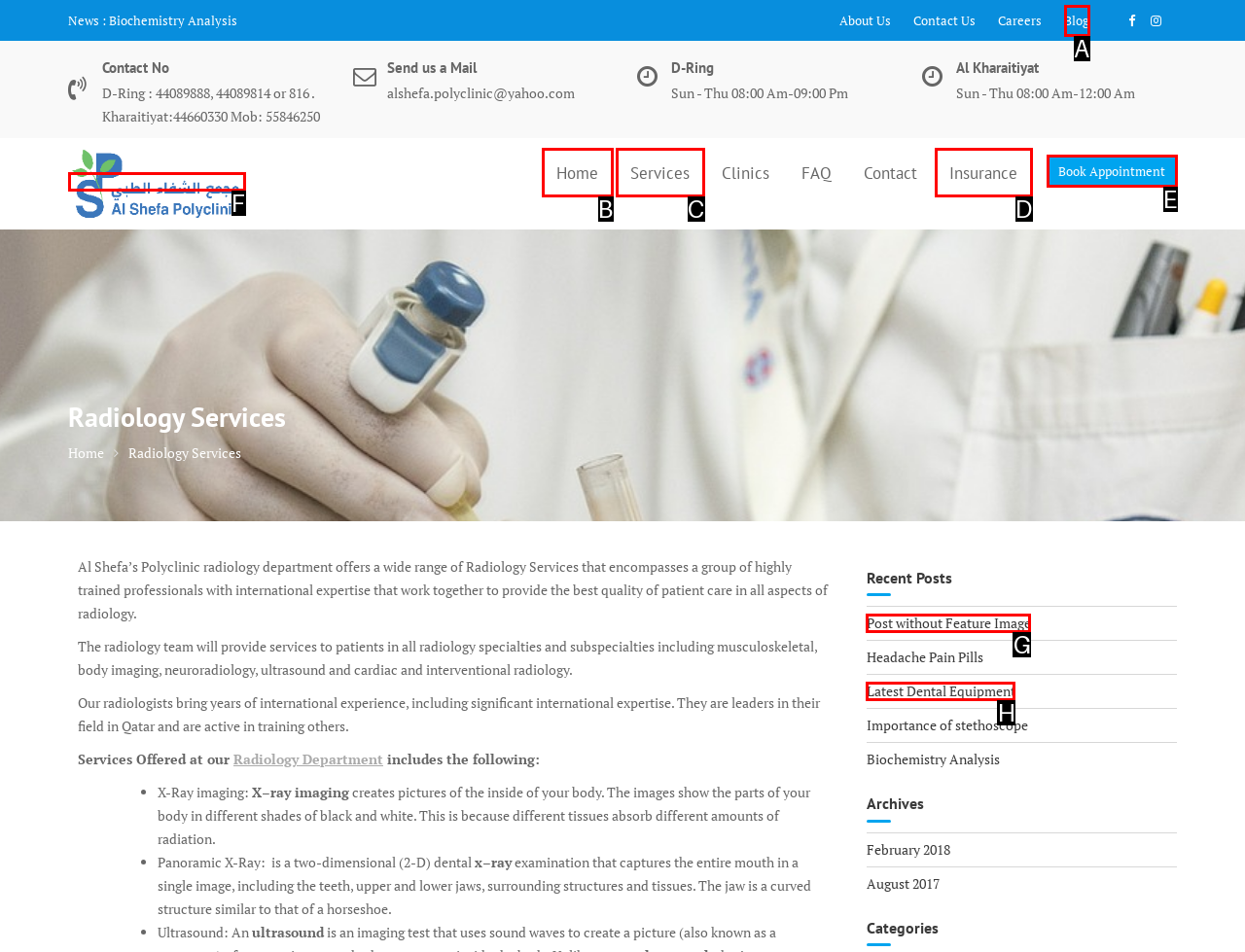Match the option to the description: Post without Feature Image
State the letter of the correct option from the available choices.

G